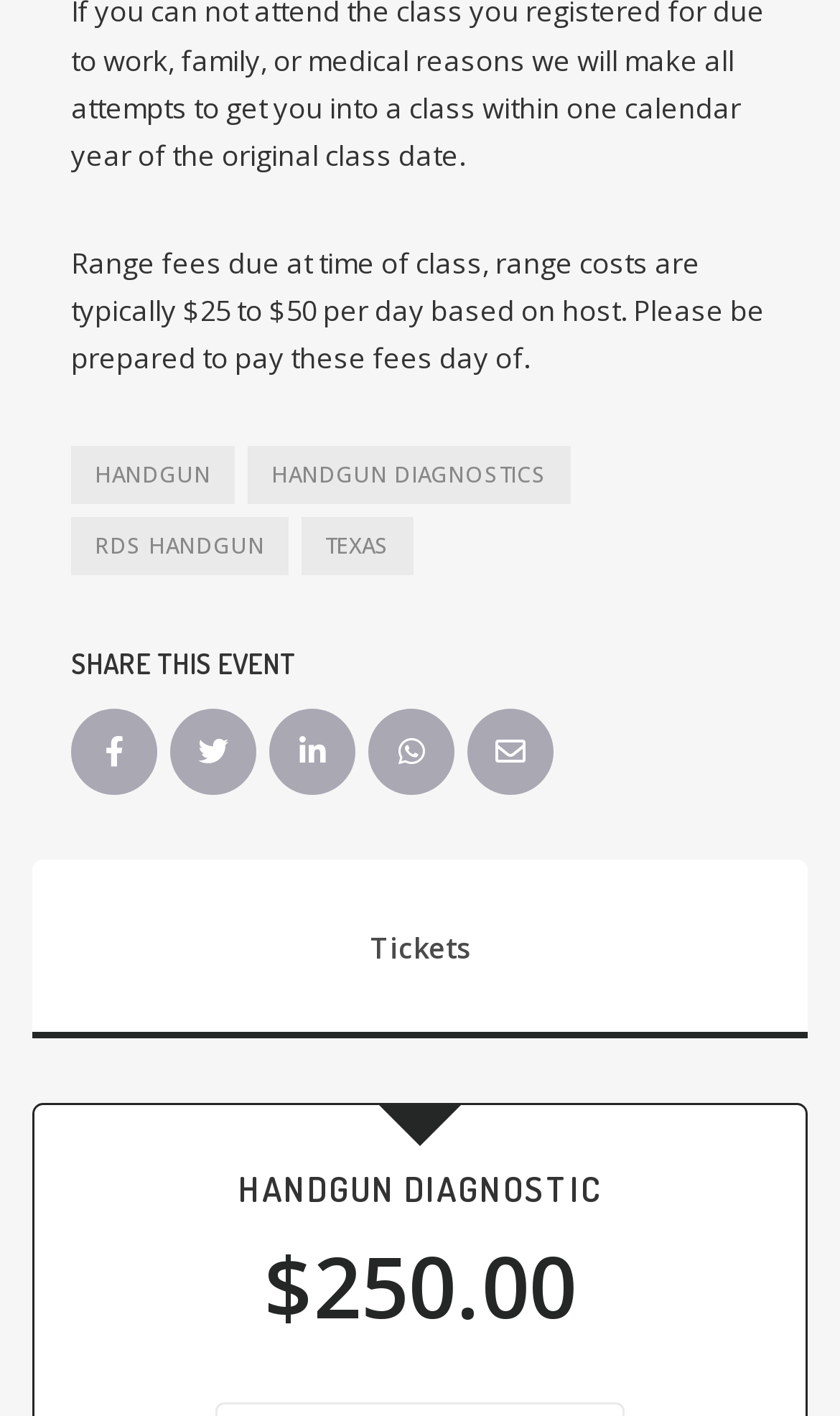What type of event is being shared?
Can you offer a detailed and complete answer to this question?

The answer can be inferred from the StaticText element with the text 'HANDGUN DIAGNOSTIC' and the link elements with the text 'HANDGUN' and 'HANDGUN DIAGNOSTICS'.